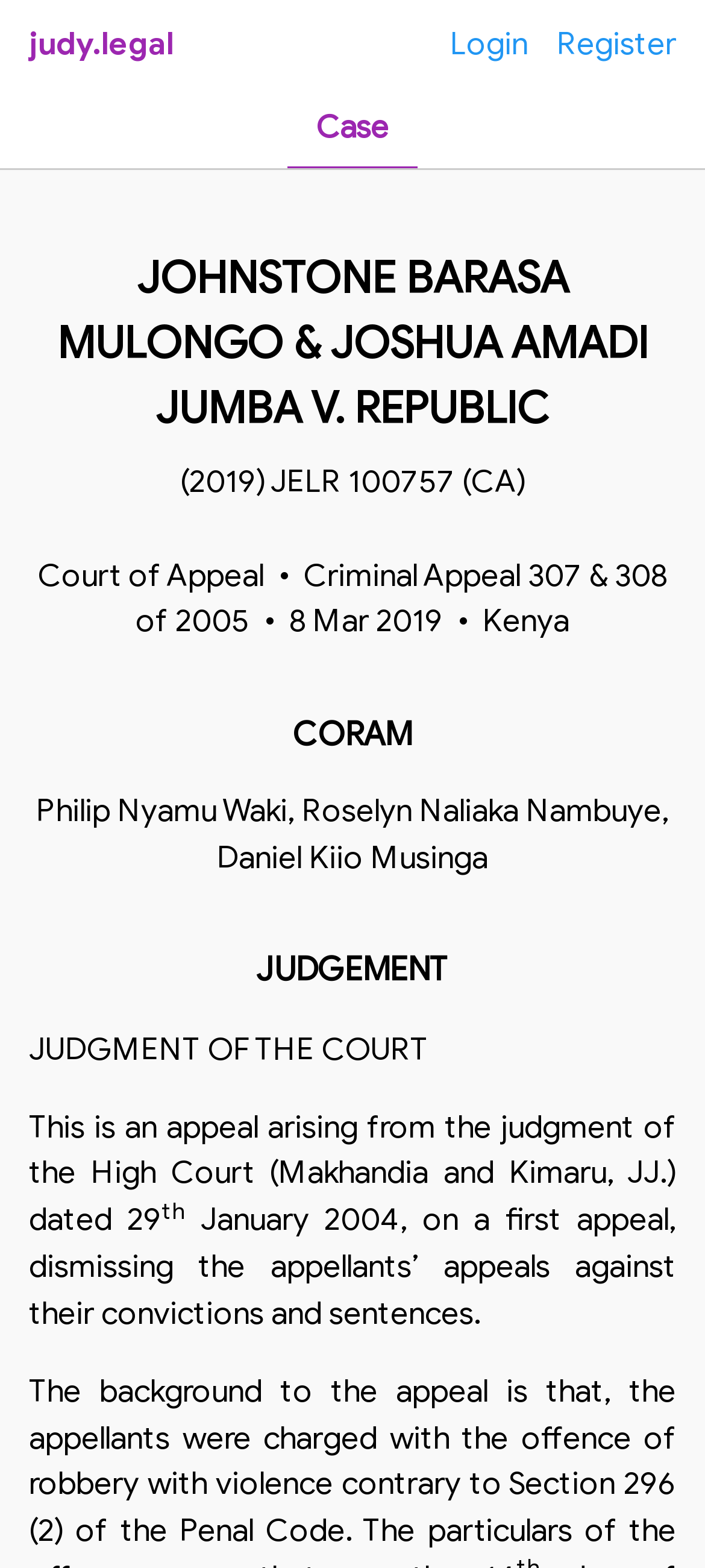Can you give a detailed response to the following question using the information from the image? What is the citation of the case?

I found the answer by looking at the StaticText element with the text '(2019) JELR 100757 (CA)' which provides the citation of the case.